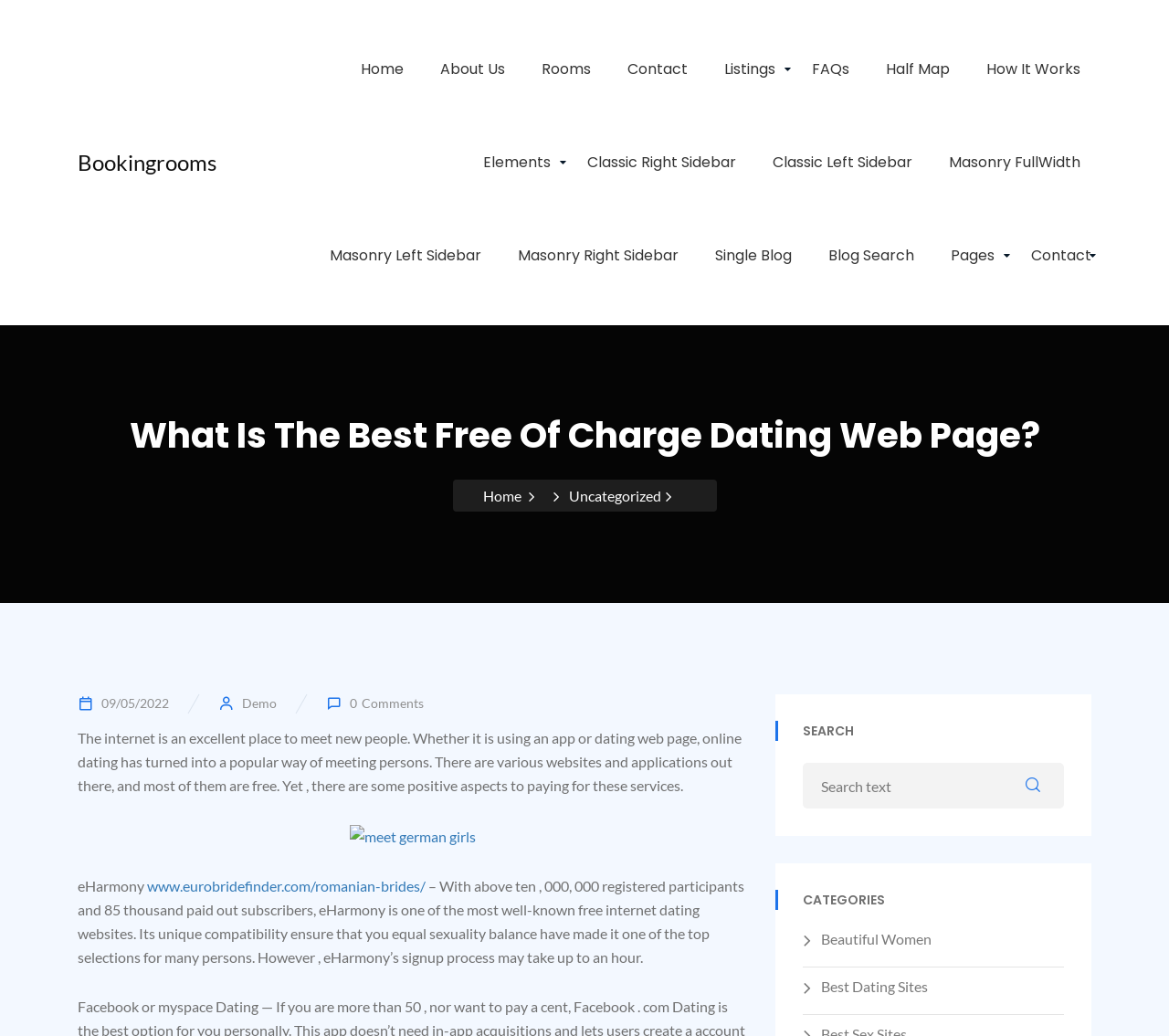Please locate the bounding box coordinates of the element that needs to be clicked to achieve the following instruction: "Click on the 'meet german girls' link". The coordinates should be four float numbers between 0 and 1, i.e., [left, top, right, bottom].

[0.066, 0.795, 0.64, 0.82]